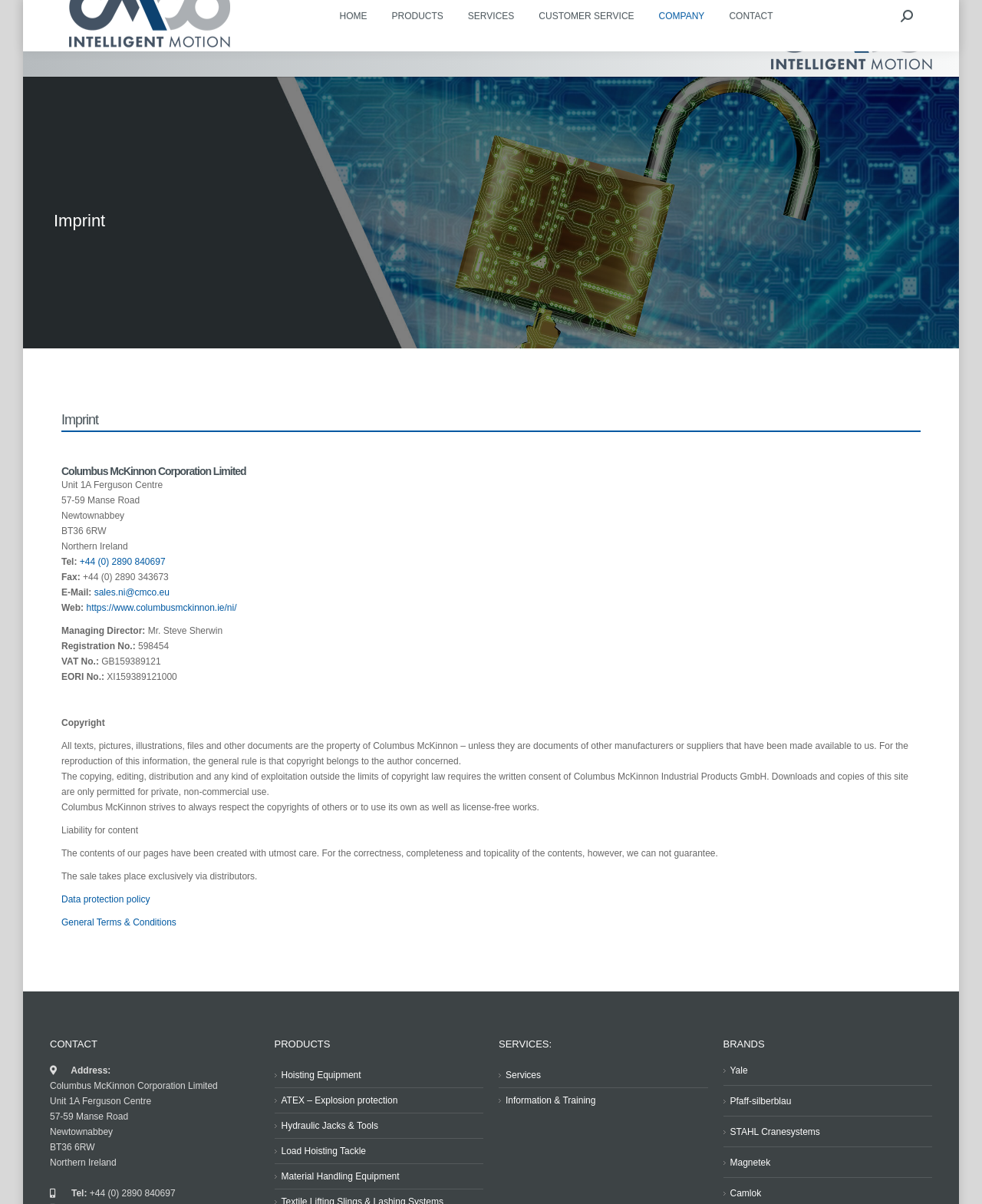Given the element description, predict the bounding box coordinates in the format (top-left x, top-left y, bottom-right x, bottom-right y). Make sure all values are between 0 and 1. Here is the element description: STAHL Cranesystems

[0.736, 0.934, 0.835, 0.946]